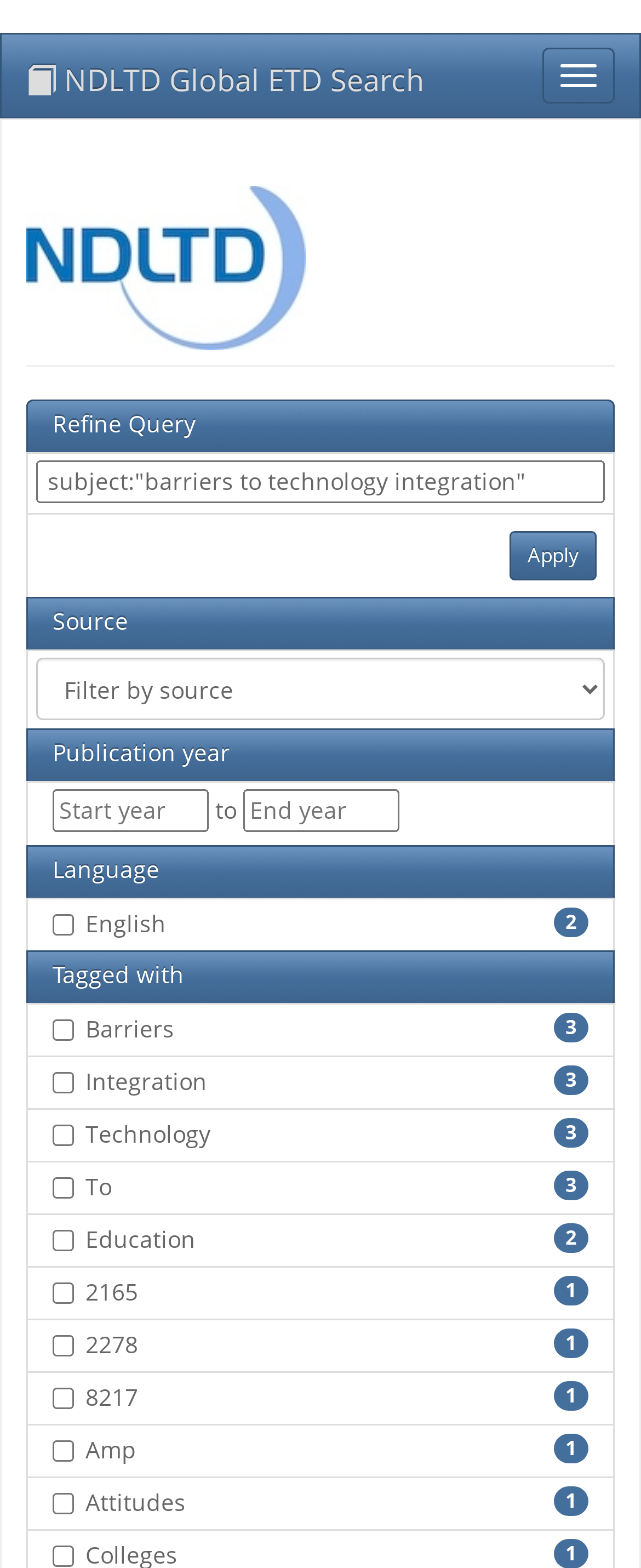Describe all the visual and textual components of the webpage comprehensively.

The webpage is a search interface for Global ETD Search. At the top, there is a link with the title "NDLTD Global ETD Search" and a button on the right side. Below them, there is an image. 

On the left side, there is a refine query section with a static text "Refine Query" and a textbox with a placeholder "Type something to start searching...". The textbox has a sample query "subject:"barriers to technology integration"". 

Below the refine query section, there are several filters. The first filter is for the source, with a static text "Source" and a combobox. The second filter is for the publication year, with a static text "Publication year", a spinbutton for the start year, a static text "to", and another spinbutton for the end year. 

The third filter is for the language, with a static text "Language" and a checkbox for "English". On the right side of the language filter, there is a static text "2". 

The fourth filter is for tags, with a static text "Tagged with" and several checkboxes, including "Barriers", "Integration", "Technology", "To", "Education", and several numerical values. Each checkbox has a static text on the right side, showing the number of items. 

The webpage is designed to allow users to refine their search queries with various filters and options.